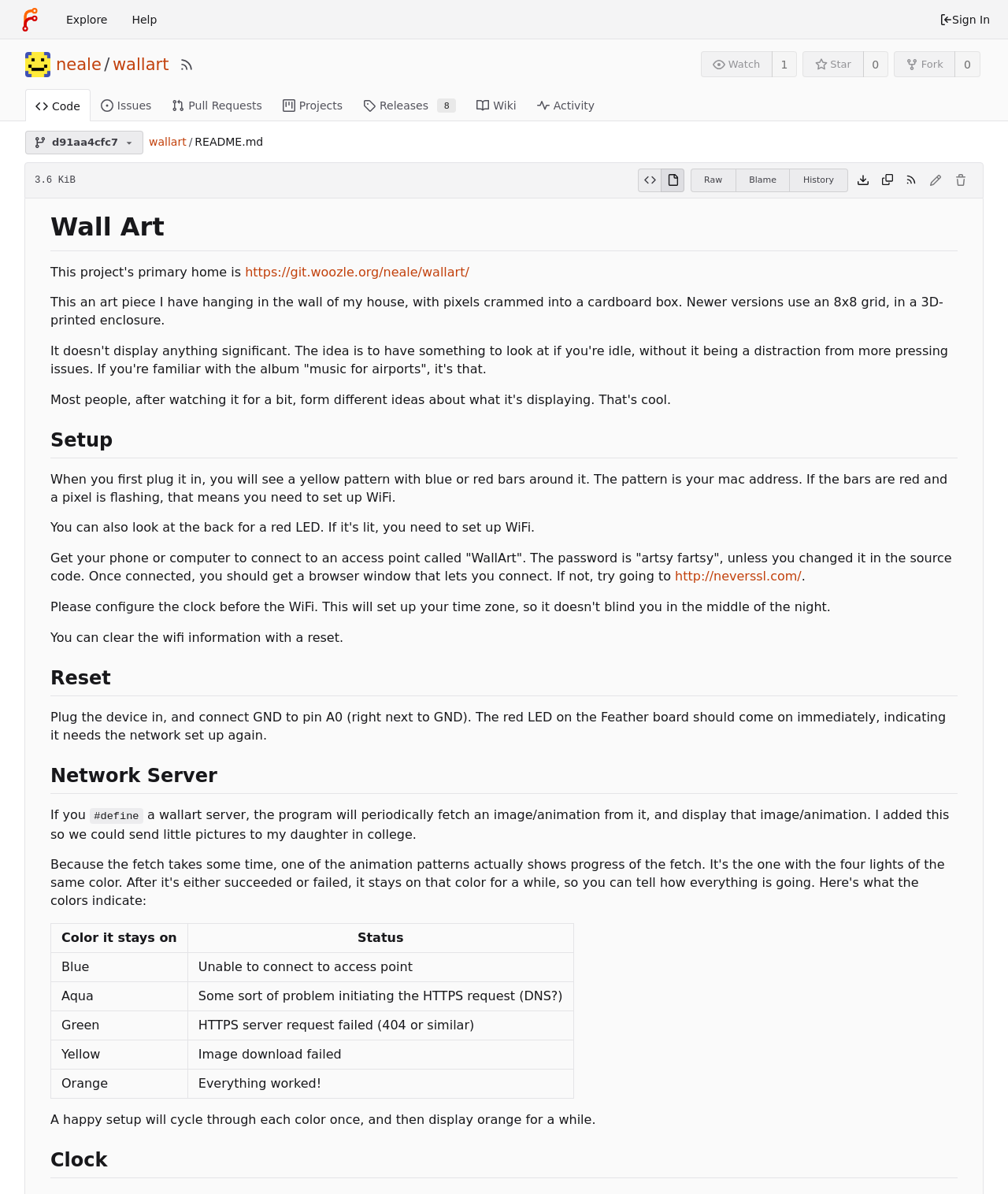What is the name of the repository?
Kindly offer a comprehensive and detailed response to the question.

The name of the repository can be found in the heading element with the text 'neale/wallart' which is located at the top of the webpage.